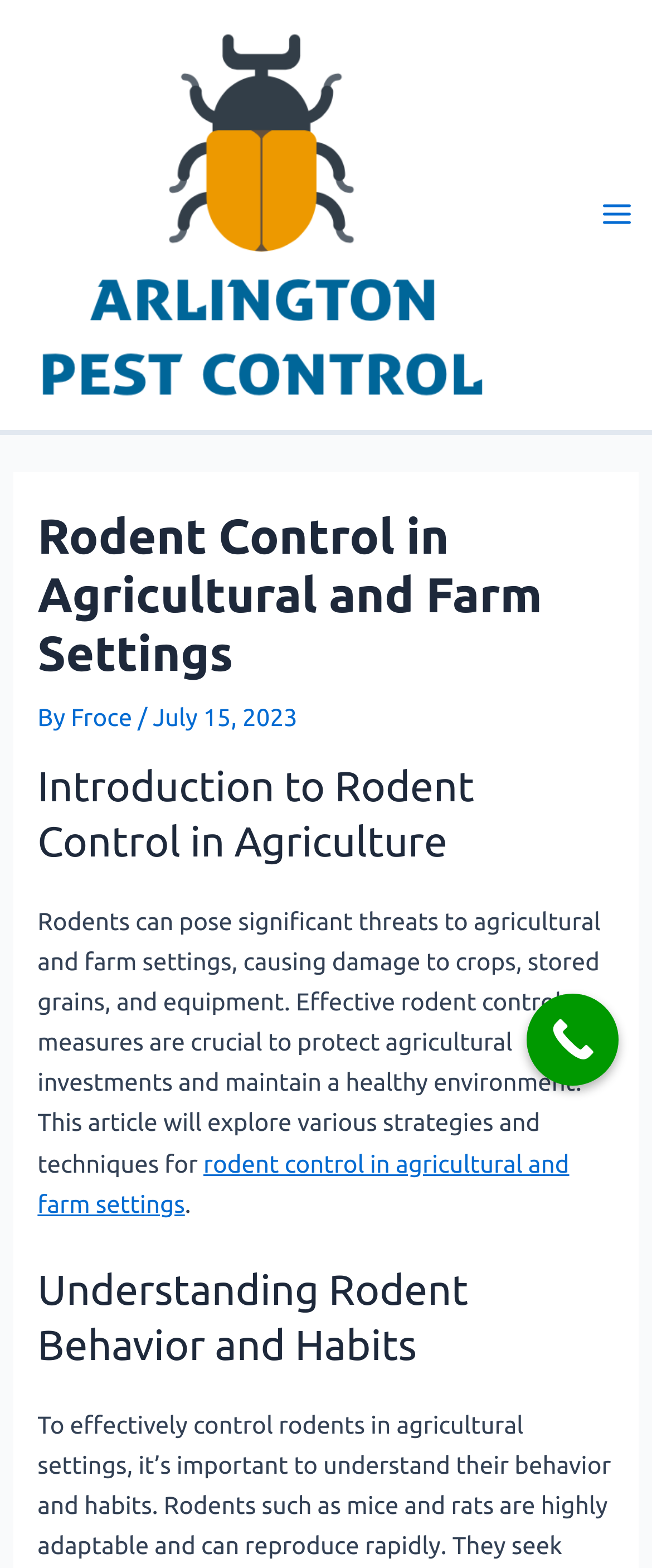Observe the image and answer the following question in detail: When was the article published?

The publication date is mentioned in the header section of the webpage, where it says 'July 15, 2023'.